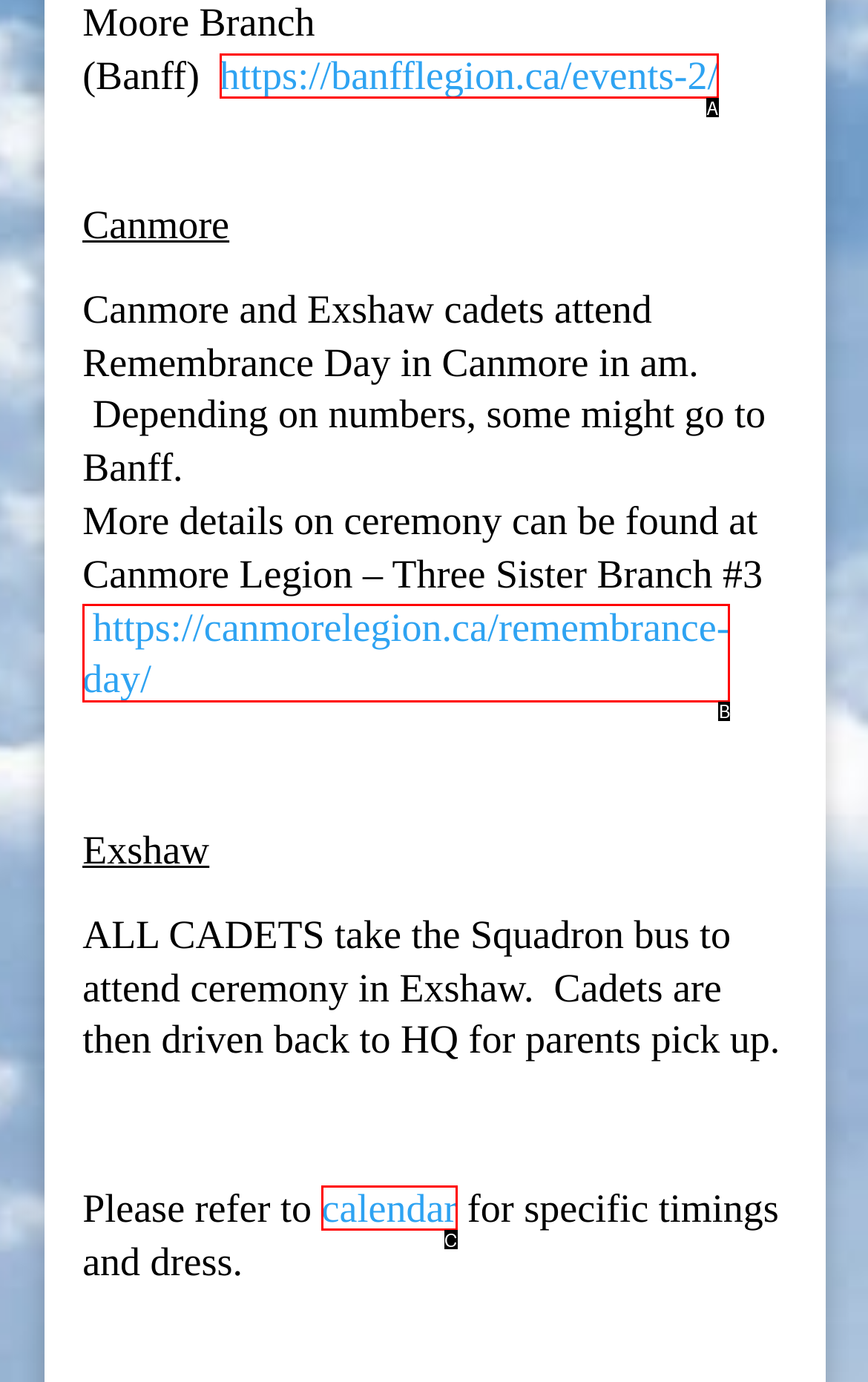Select the appropriate option that fits: calendar
Reply with the letter of the correct choice.

C